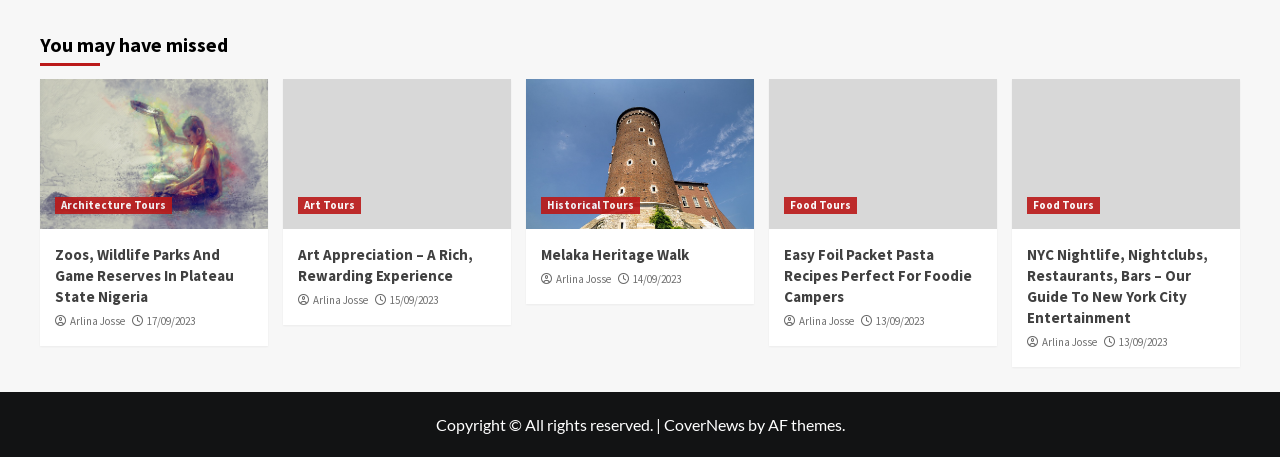Who is the author of the article 'Easy Foil Packet Pasta Recipes Perfect For Foodie Campers'?
Please use the image to provide an in-depth answer to the question.

I found the author of the article 'Easy Foil Packet Pasta Recipes Perfect For Foodie Campers' by looking at the link element with the text 'Arlina Josse' which is located below the figure element containing the image and link to the article.